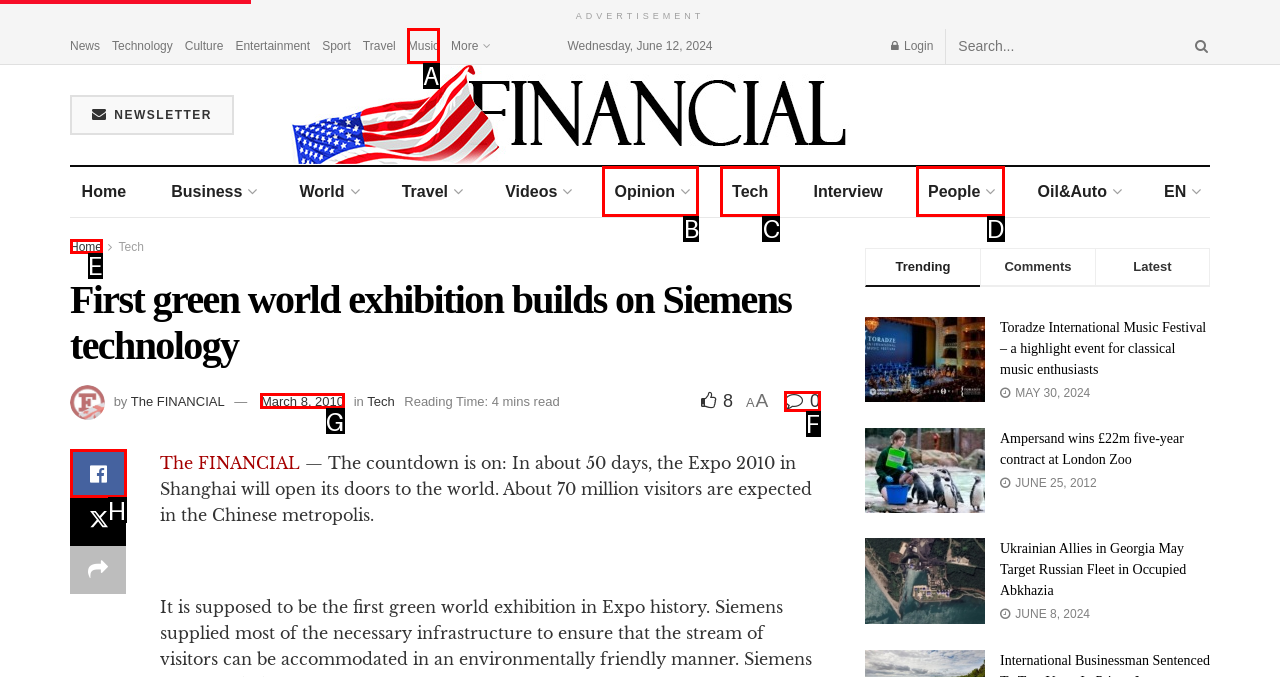Based on the description: Music, select the HTML element that fits best. Provide the letter of the matching option.

A